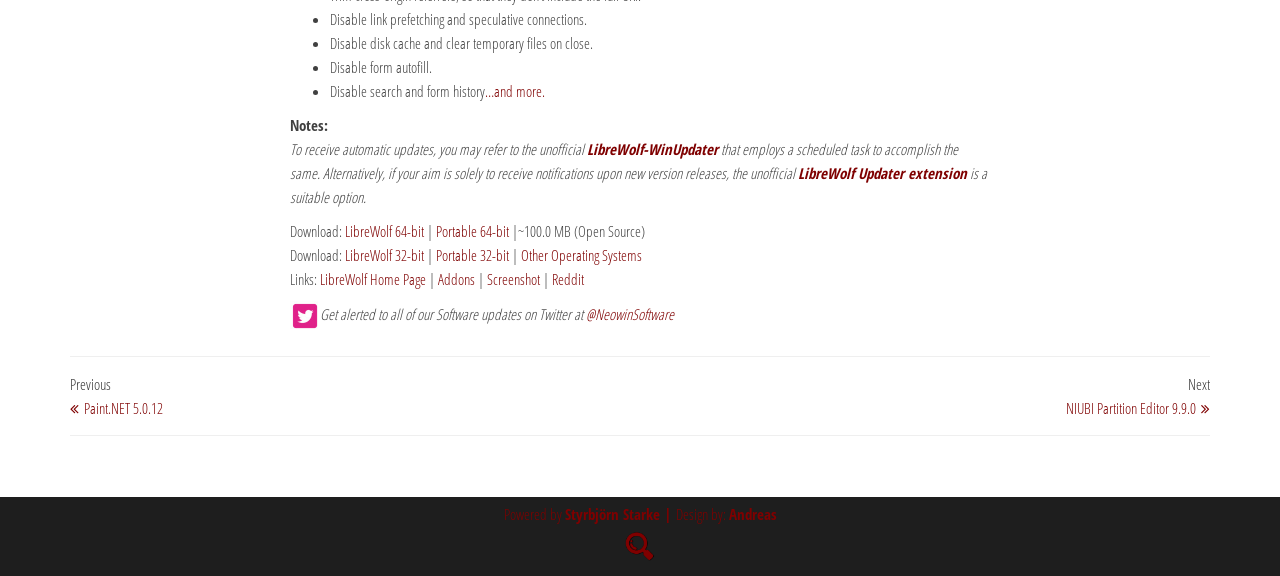What is the purpose of the LibreWolf Updater extension?
Ensure your answer is thorough and detailed.

The purpose of the LibreWolf Updater extension can be inferred from the text 'if your aim is solely to receive notifications upon new version releases, the unofficial LibreWolf Updater extension is a suitable option'.